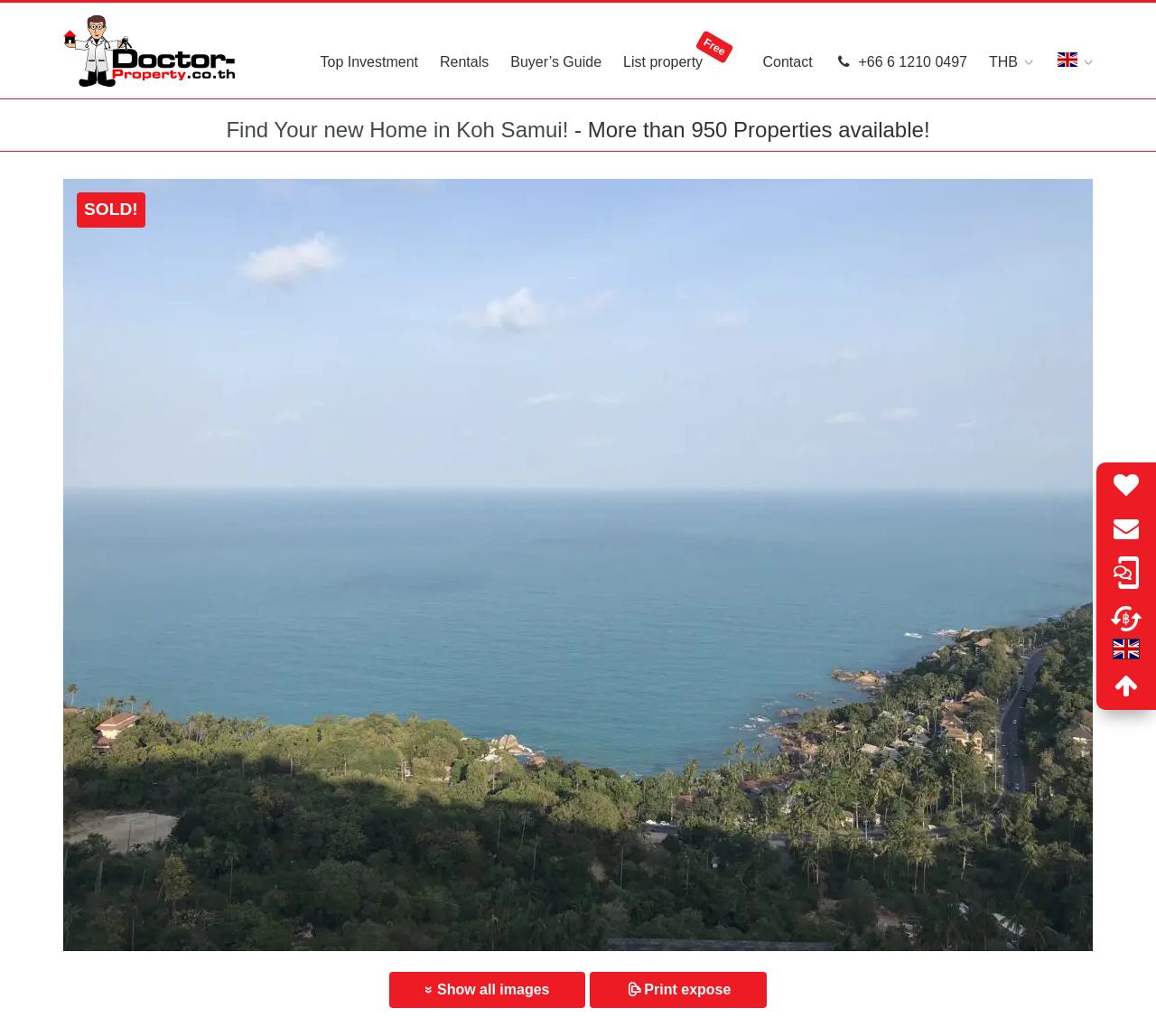What is the purpose of the button at the bottom of the webpage?
Refer to the image and answer the question using a single word or phrase.

Print expose